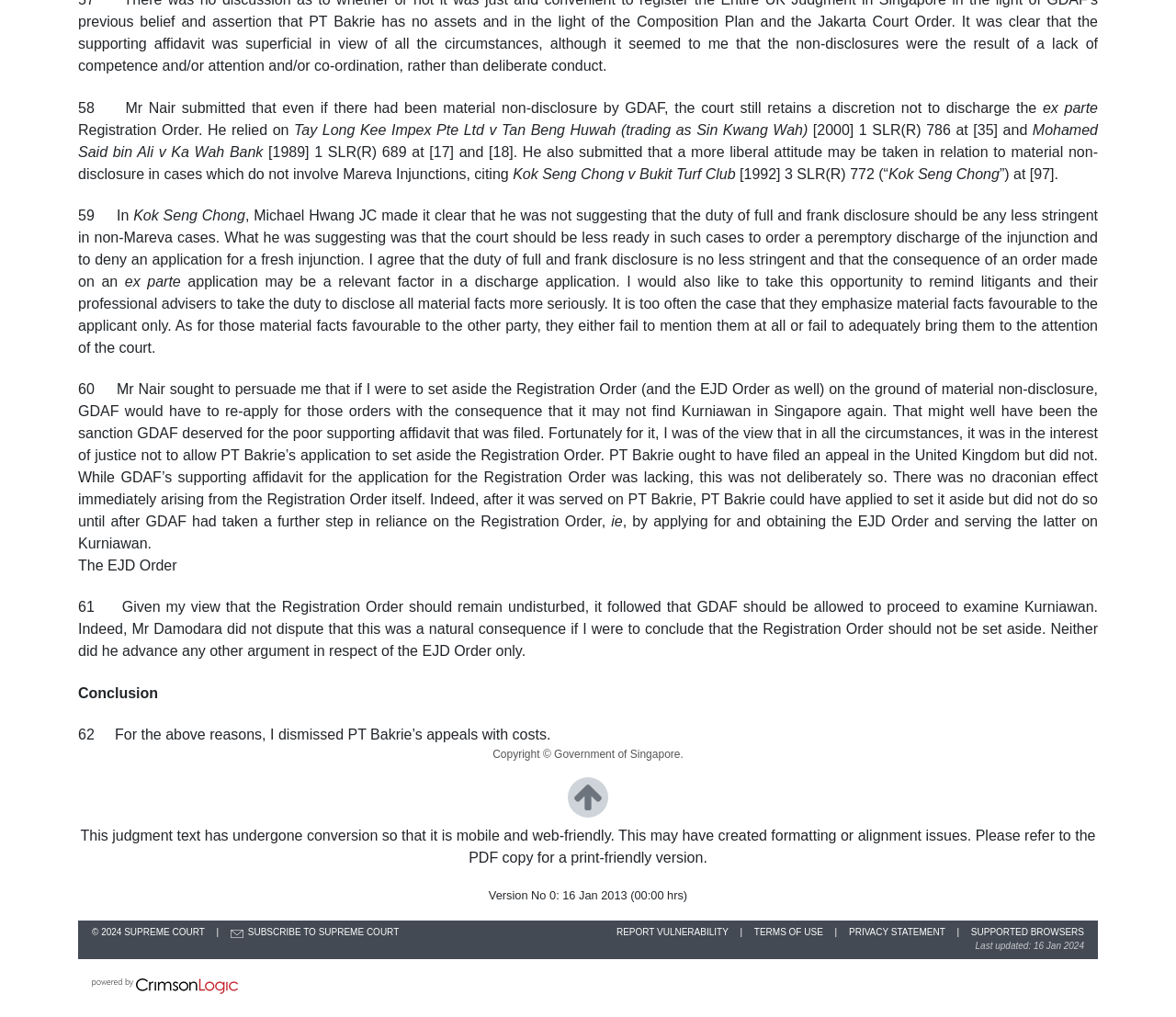Determine the bounding box coordinates of the UI element described below. Use the format (top-left x, top-left y, bottom-right x, bottom-right y) with floating point numbers between 0 and 1: SUBSCRIBE TO SUPREME COURT

[0.211, 0.911, 0.339, 0.921]